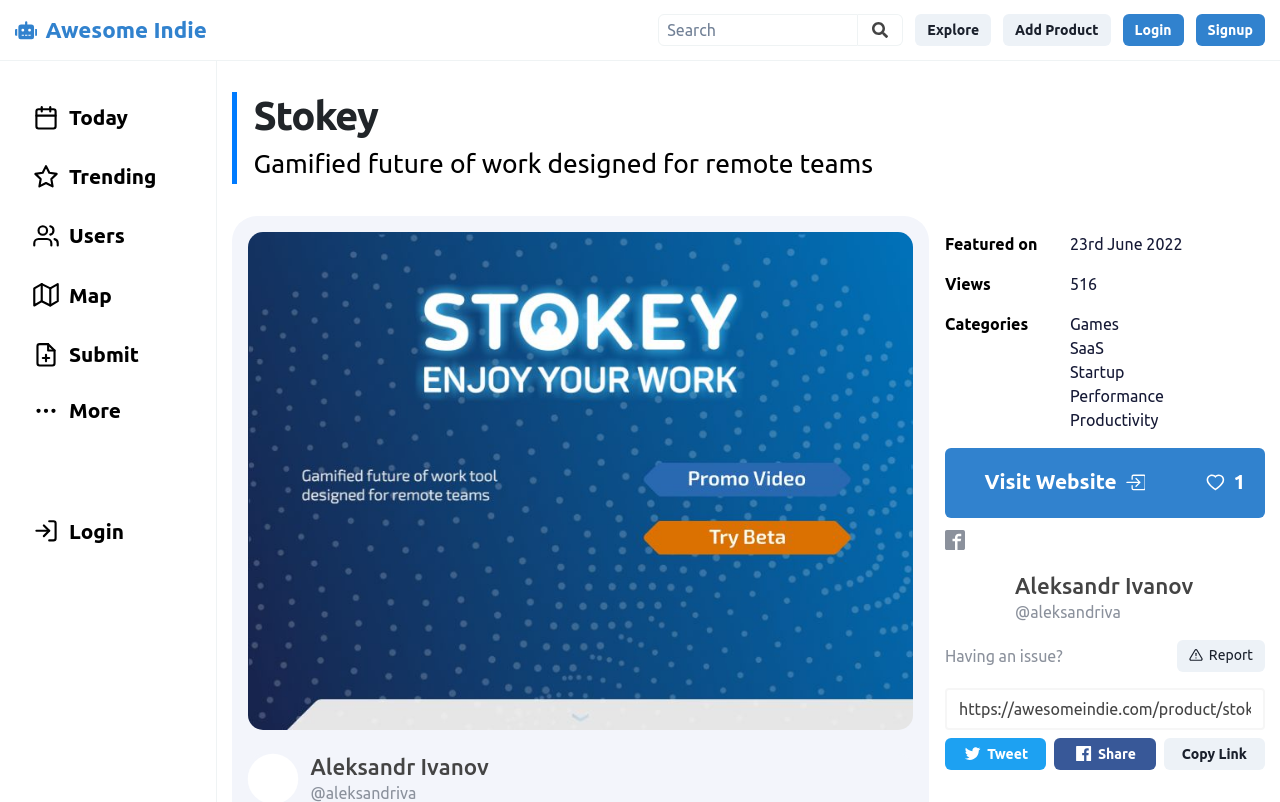Use the details in the image to answer the question thoroughly: 
What is the purpose of the 'Visit Website' button?

The 'Visit Website' button is located near the bottom of the webpage, and its purpose can be inferred from its text content. It is likely that clicking this button will redirect the user to the product's website, where they can learn more about the product or make a purchase.